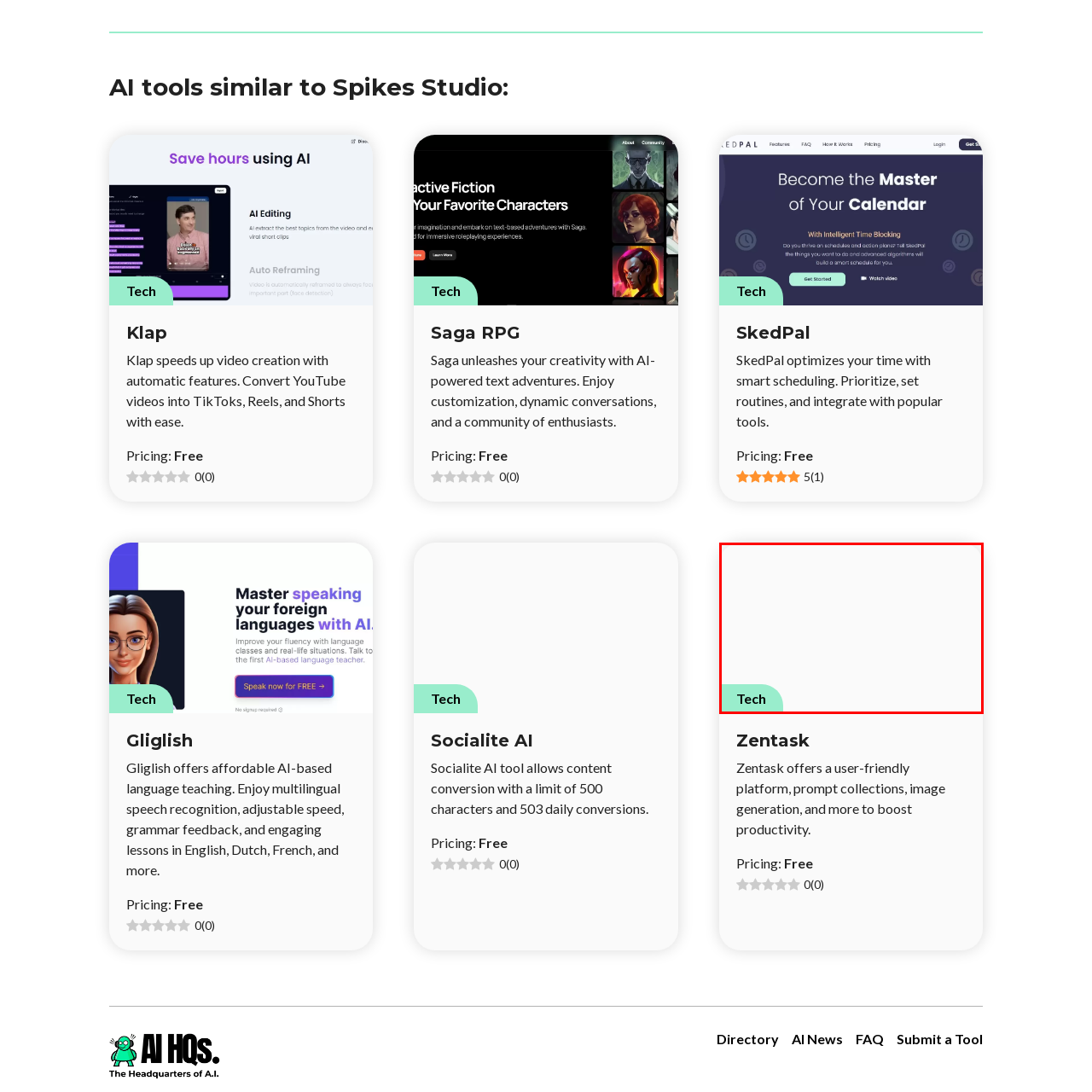What does SkedPal help users navigate?
Review the image highlighted by the red bounding box and respond with a brief answer in one word or phrase.

Time